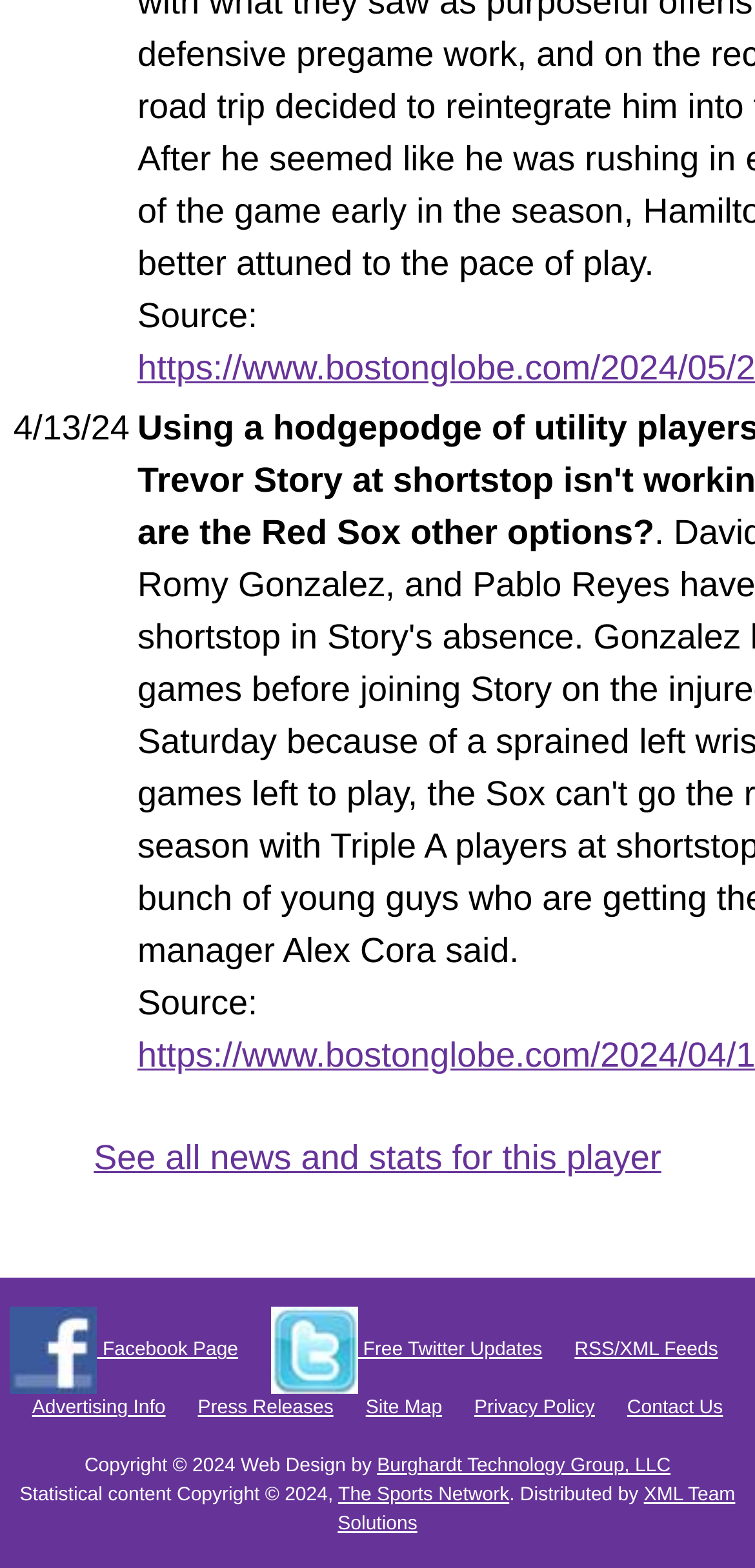Examine the screenshot and answer the question in as much detail as possible: What is the name of the company that distributes the statistical content?

The question can be answered by looking at the link element with the content 'XML Team Solutions' and the corresponding static text element with the content '. Distributed by'. This indicates that XML Team Solutions is the company that distributes the statistical content.